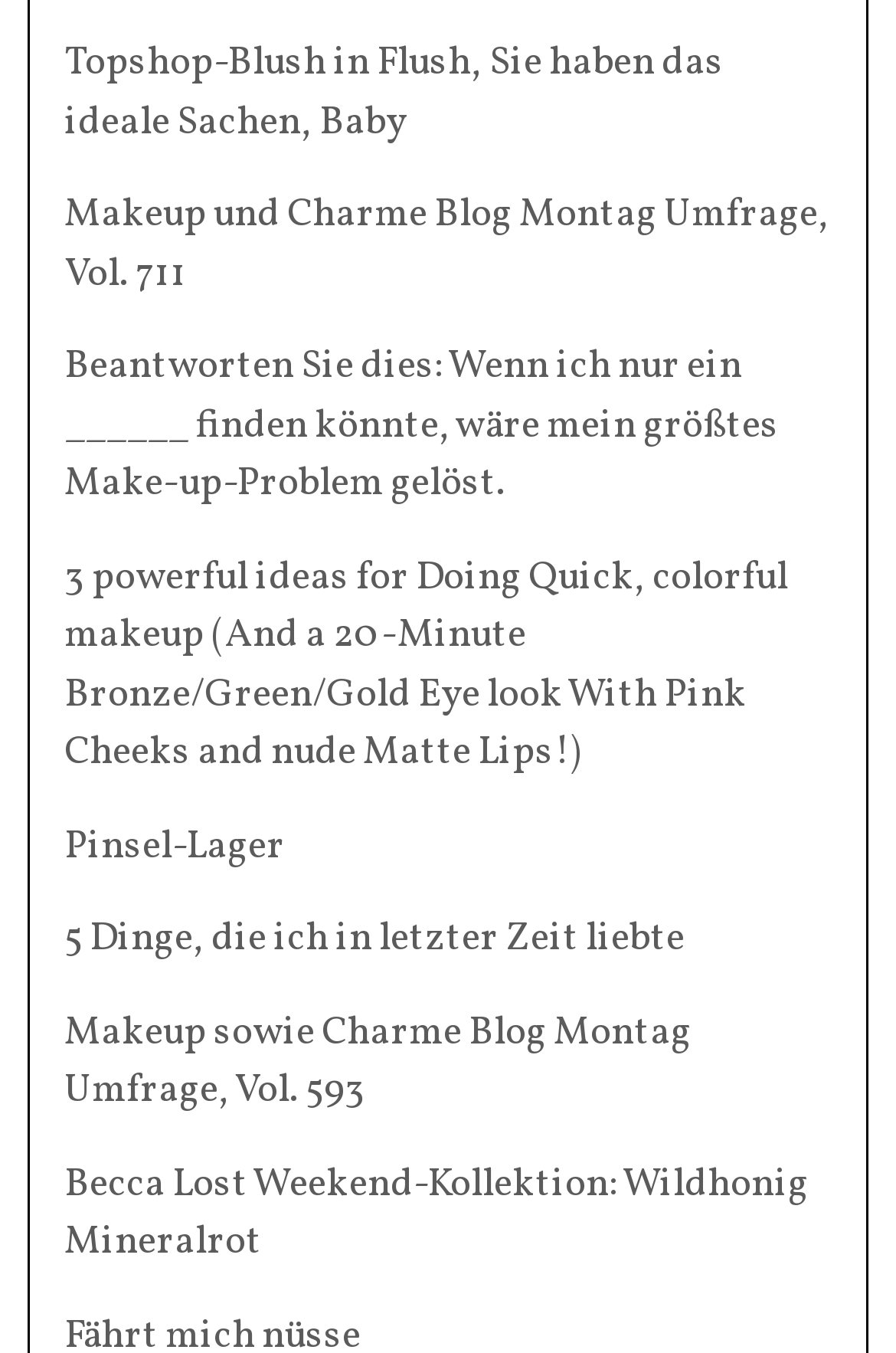Find and indicate the bounding box coordinates of the region you should select to follow the given instruction: "Read the Becca Lost Weekend collection review".

[0.072, 0.855, 0.903, 0.938]